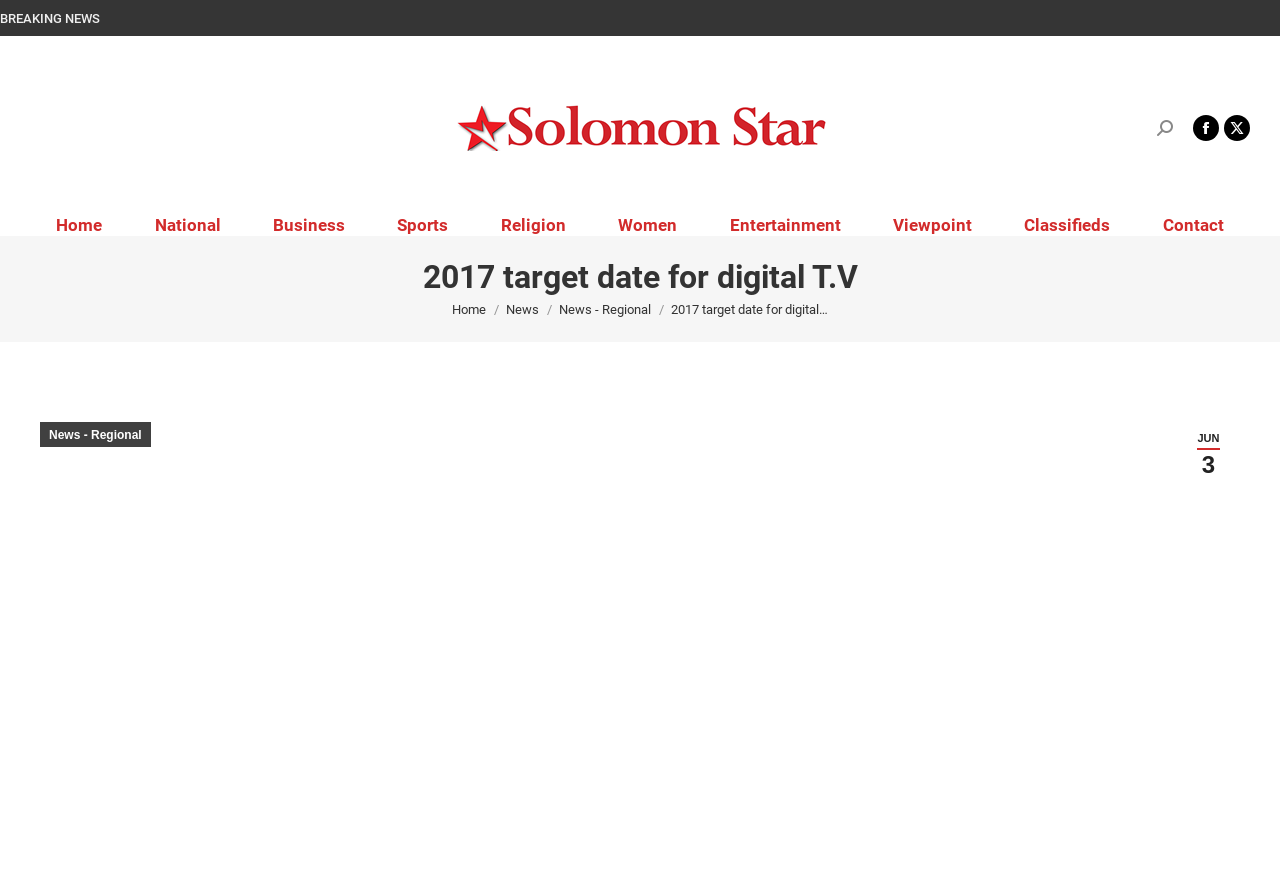Please locate the clickable area by providing the bounding box coordinates to follow this instruction: "Click on the 'low cholesterol recipes' link".

None